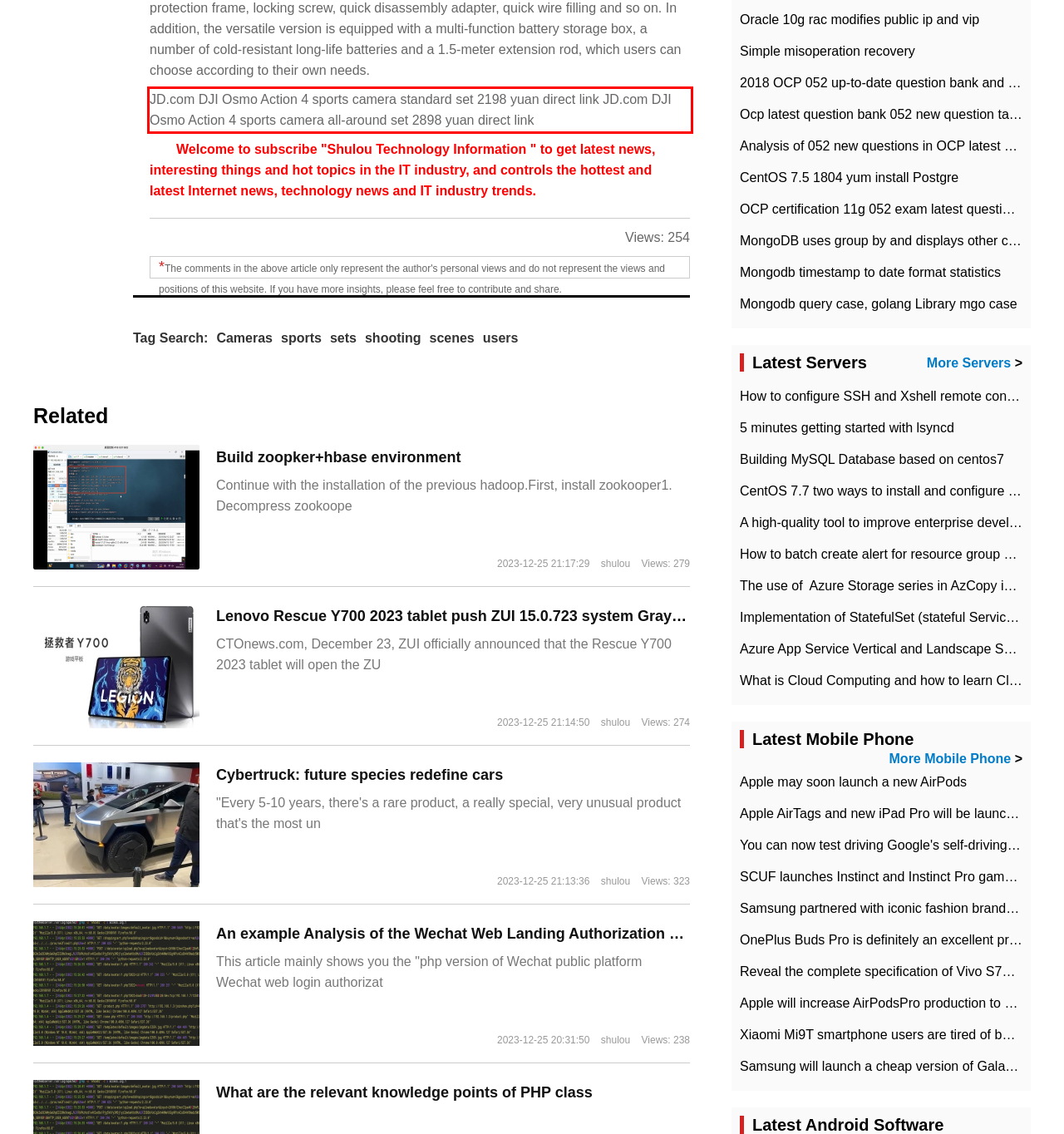Please examine the screenshot of the webpage and read the text present within the red rectangle bounding box.

JD.com DJI Osmo Action 4 sports camera standard set 2198 yuan direct link JD.com DJI Osmo Action 4 sports camera all-around set 2898 yuan direct link